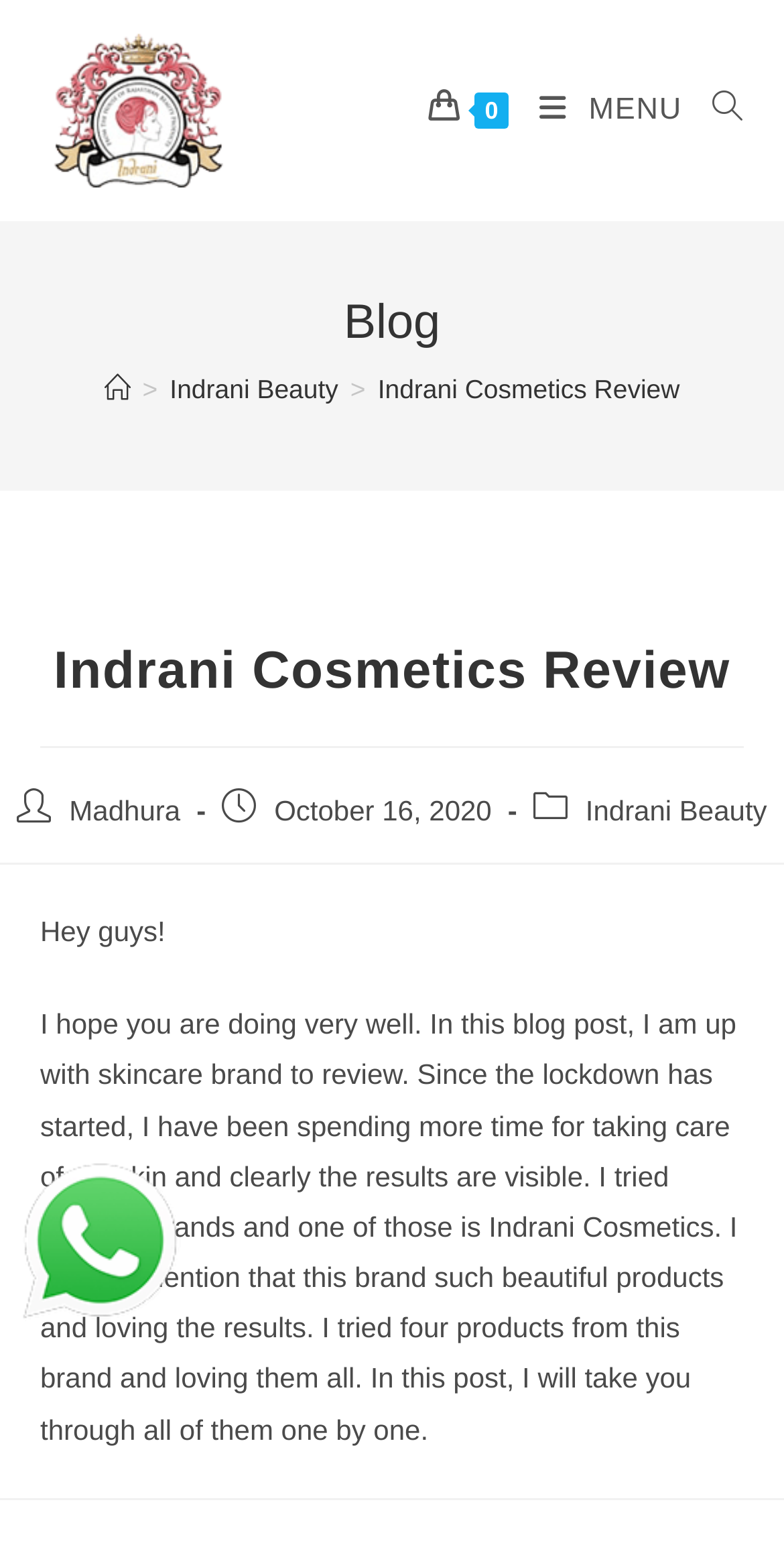Kindly determine the bounding box coordinates of the area that needs to be clicked to fulfill this instruction: "Search for something".

[0.87, 0.0, 0.949, 0.144]